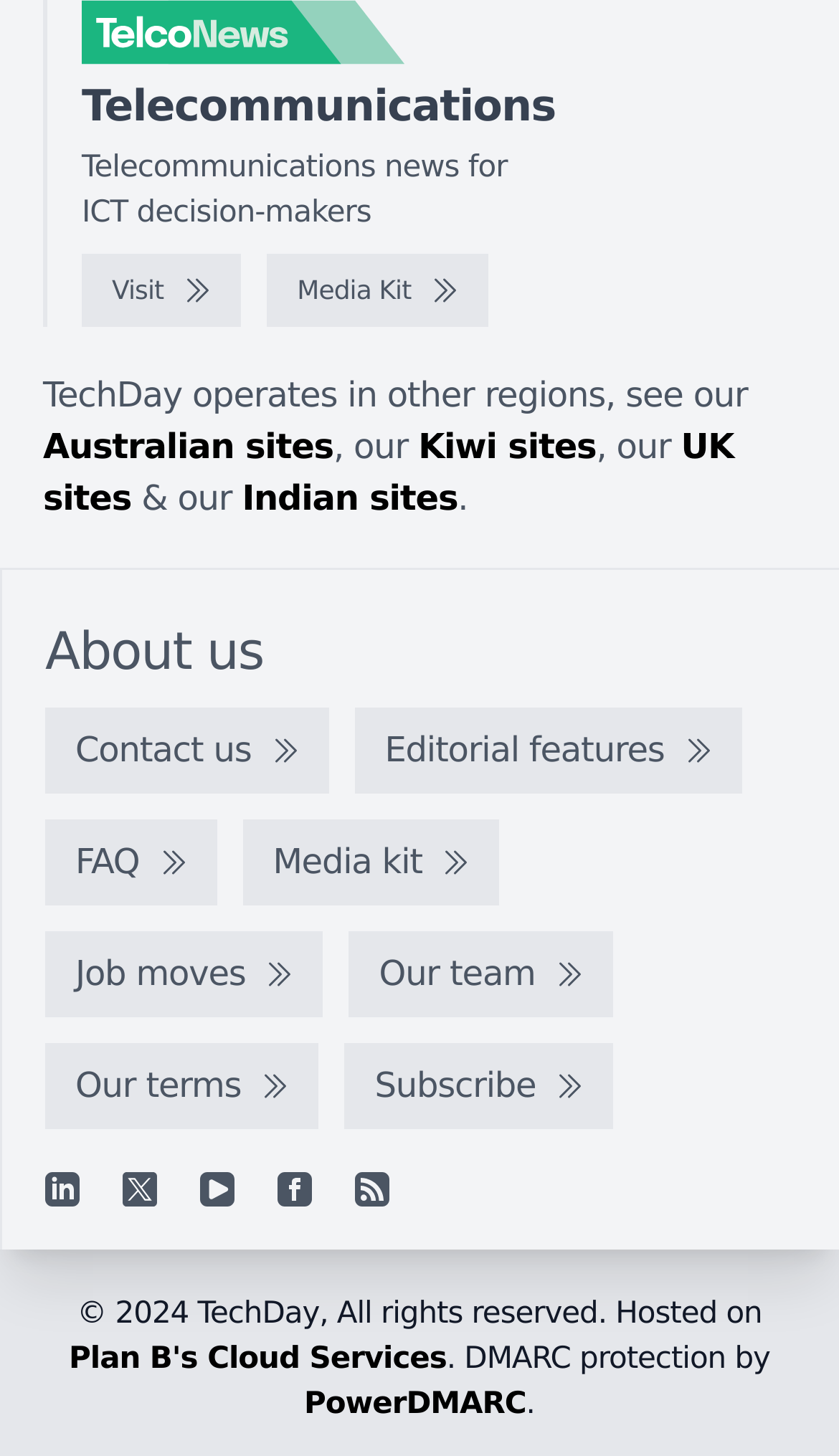What is the name of the company hosting the website?
Refer to the image and give a detailed response to the question.

The name of the company hosting the website can be found at the bottom of the webpage, where it is mentioned that the website is 'Hosted on Plan B's Cloud Services'.